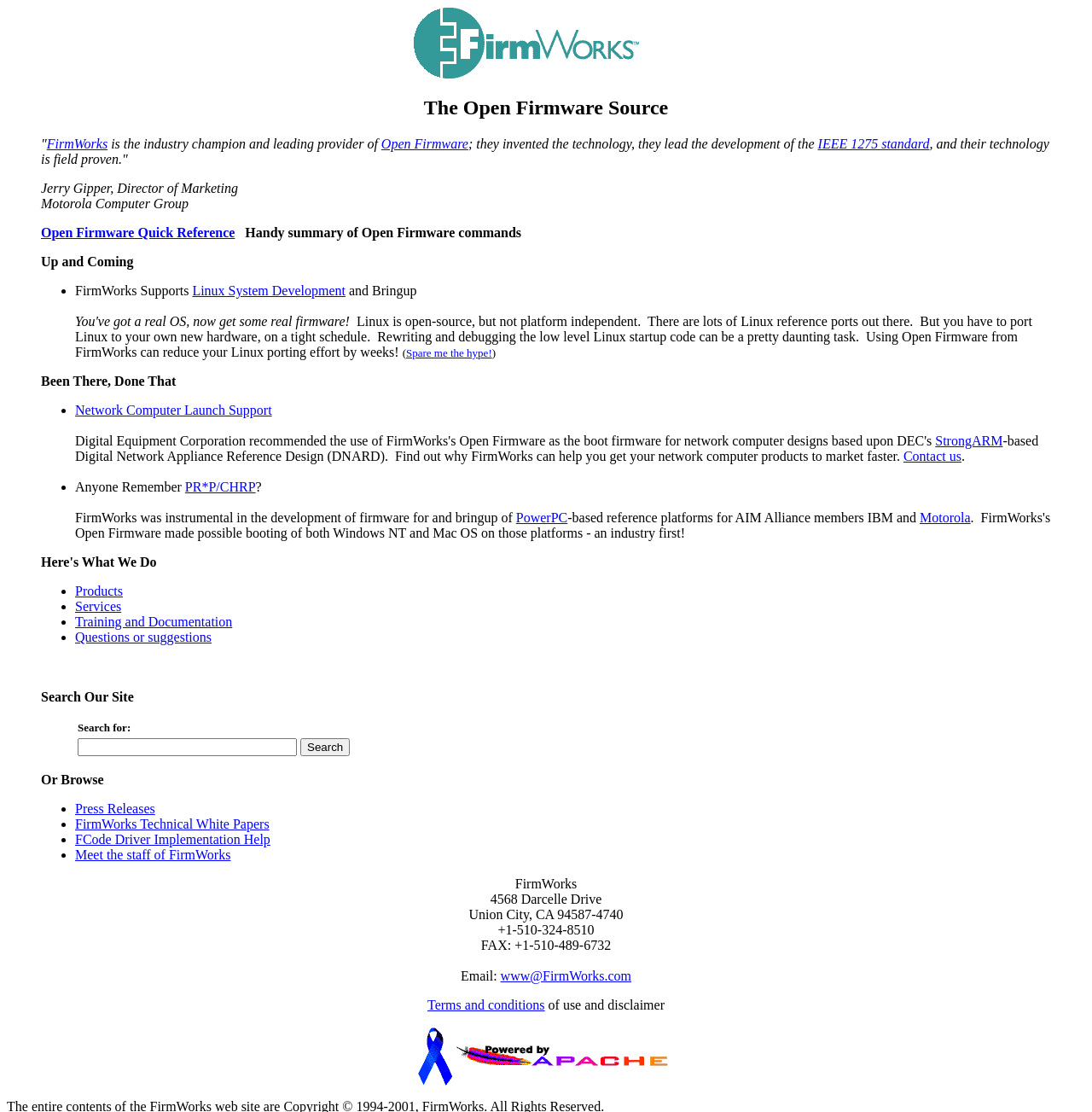What is the name of the standard mentioned in the webpage?
Use the image to give a comprehensive and detailed response to the question.

The webpage mentions 'they lead the development of the IEEE 1275 standard' which implies that the standard being referred to is IEEE 1275.